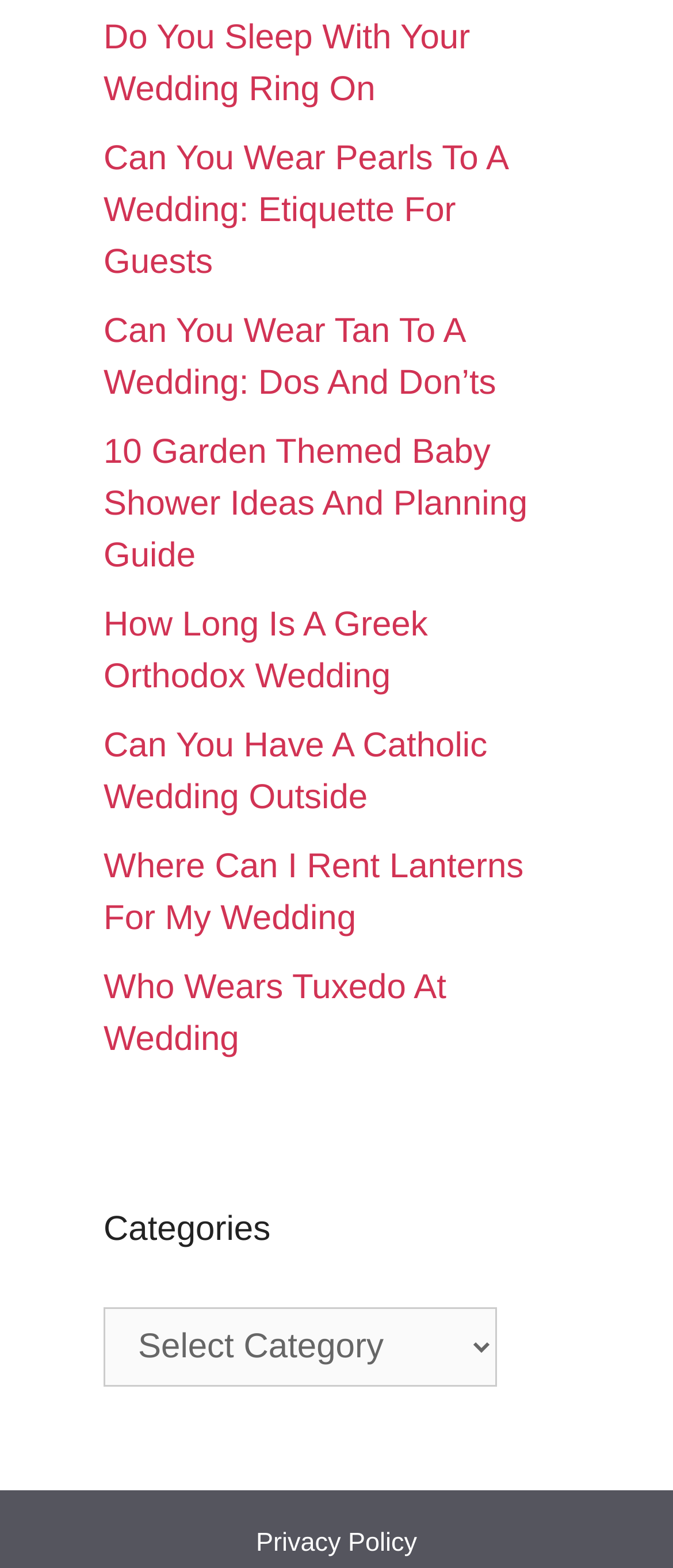What is the general theme of the content on the webpage?
Please answer the question with a detailed and comprehensive explanation.

The links and content on the webpage are all related to wedding-related topics, such as wedding rings, wedding etiquette, and wedding planning, indicating that the general theme of the content is about weddings.